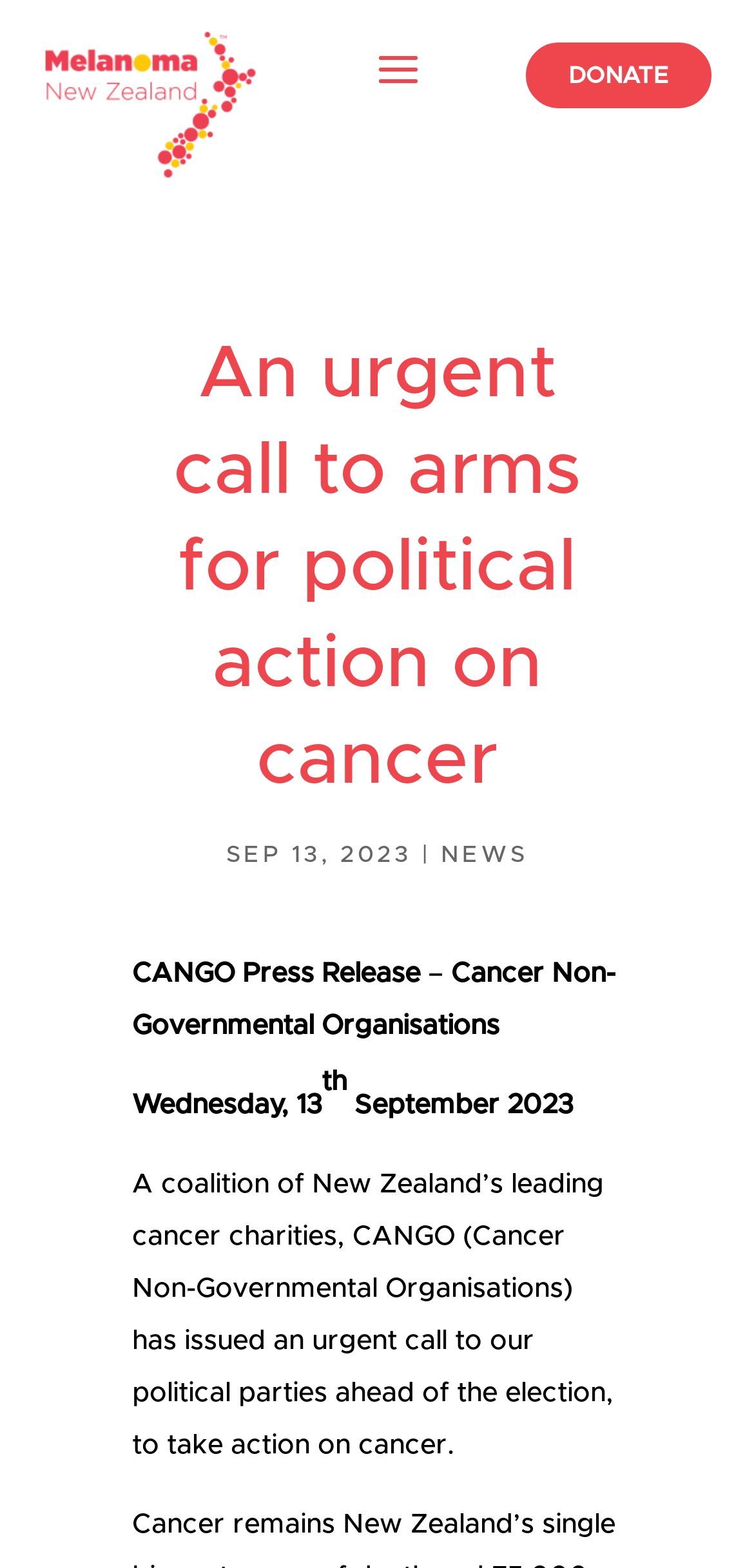Return the bounding box coordinates of the UI element that corresponds to this description: "News". The coordinates must be given as four float numbers in the range of 0 and 1, [left, top, right, bottom].

[0.585, 0.537, 0.7, 0.552]